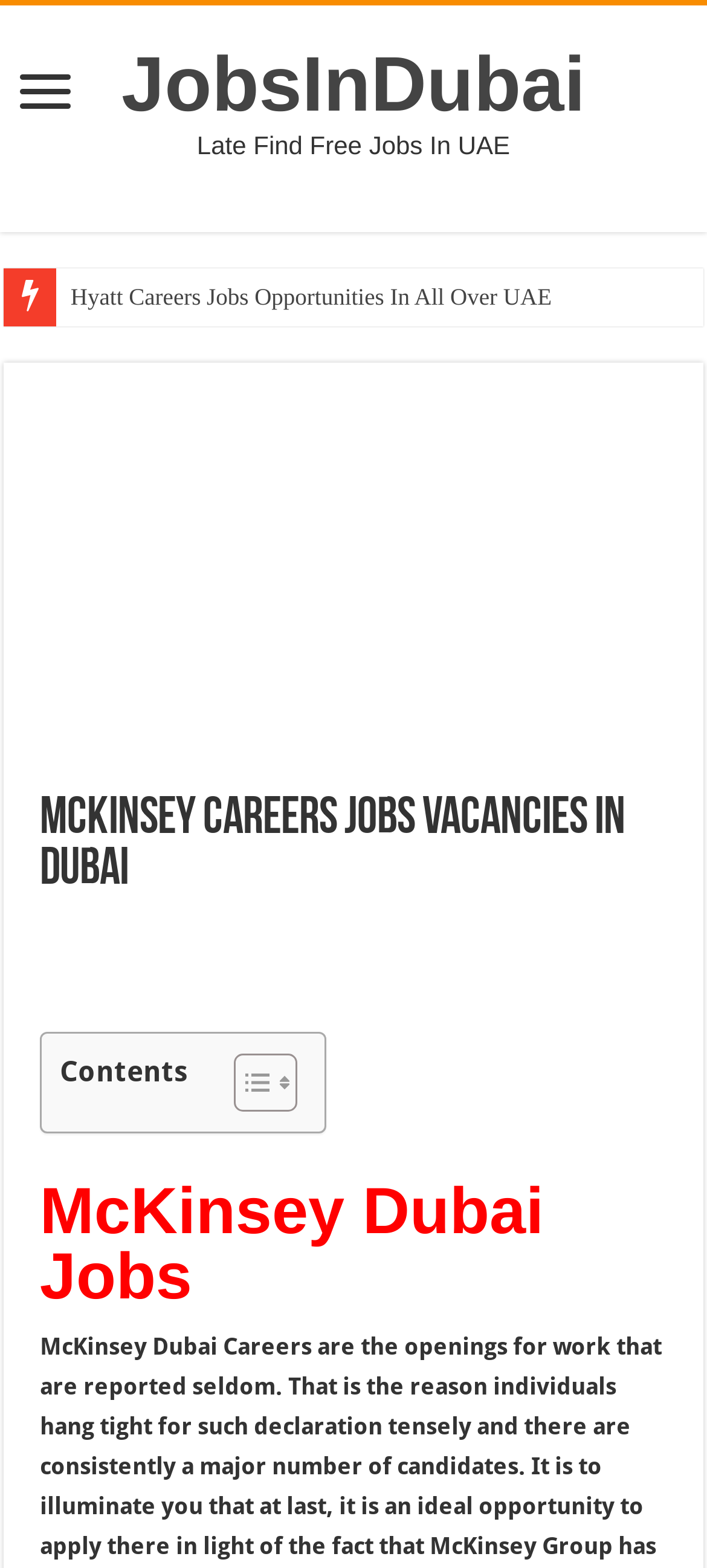Find the bounding box coordinates corresponding to the UI element with the description: "parent_node: JobsInDubai". The coordinates should be formatted as [left, top, right, bottom], with values as floats between 0 and 1.

[0.013, 0.042, 0.115, 0.08]